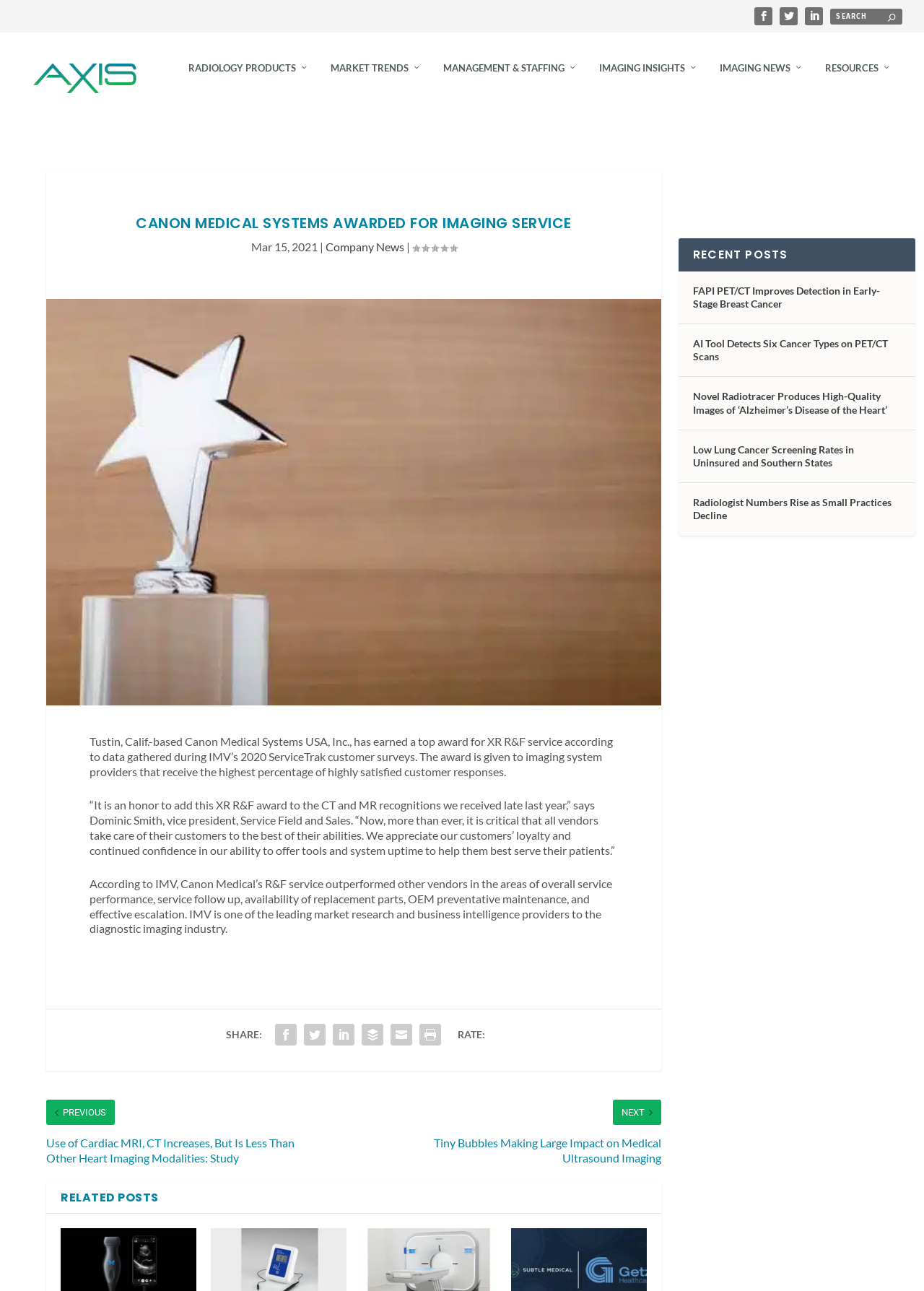Determine the bounding box for the described HTML element: "Resources". Ensure the coordinates are four float numbers between 0 and 1 in the format [left, top, right, bottom].

[0.893, 0.055, 0.965, 0.095]